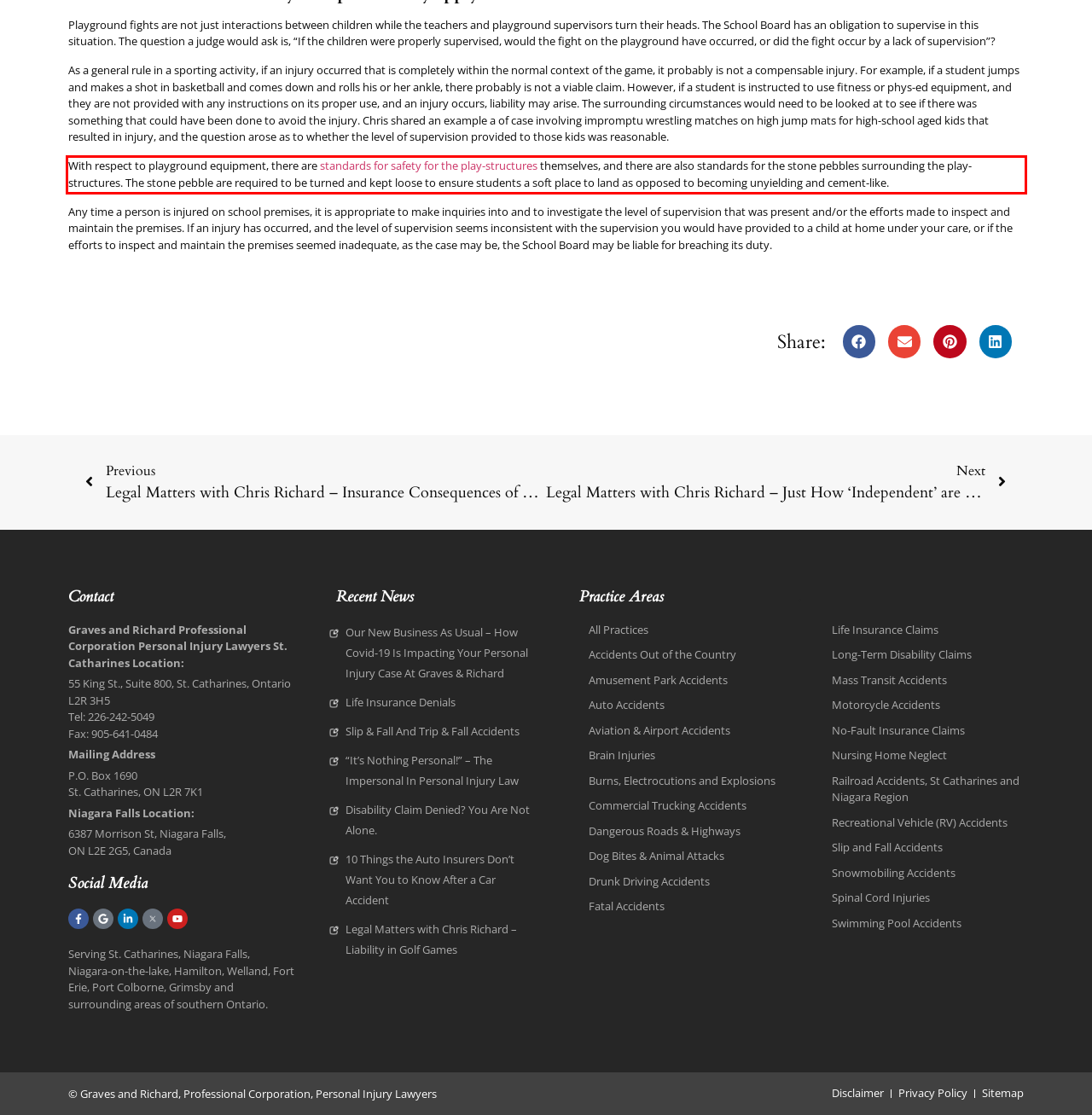You are given a screenshot showing a webpage with a red bounding box. Perform OCR to capture the text within the red bounding box.

With respect to playground equipment, there are standards for safety for the play-structures themselves, and there are also standards for the stone pebbles surrounding the play-structures. The stone pebble are required to be turned and kept loose to ensure students a soft place to land as opposed to becoming unyielding and cement-like.